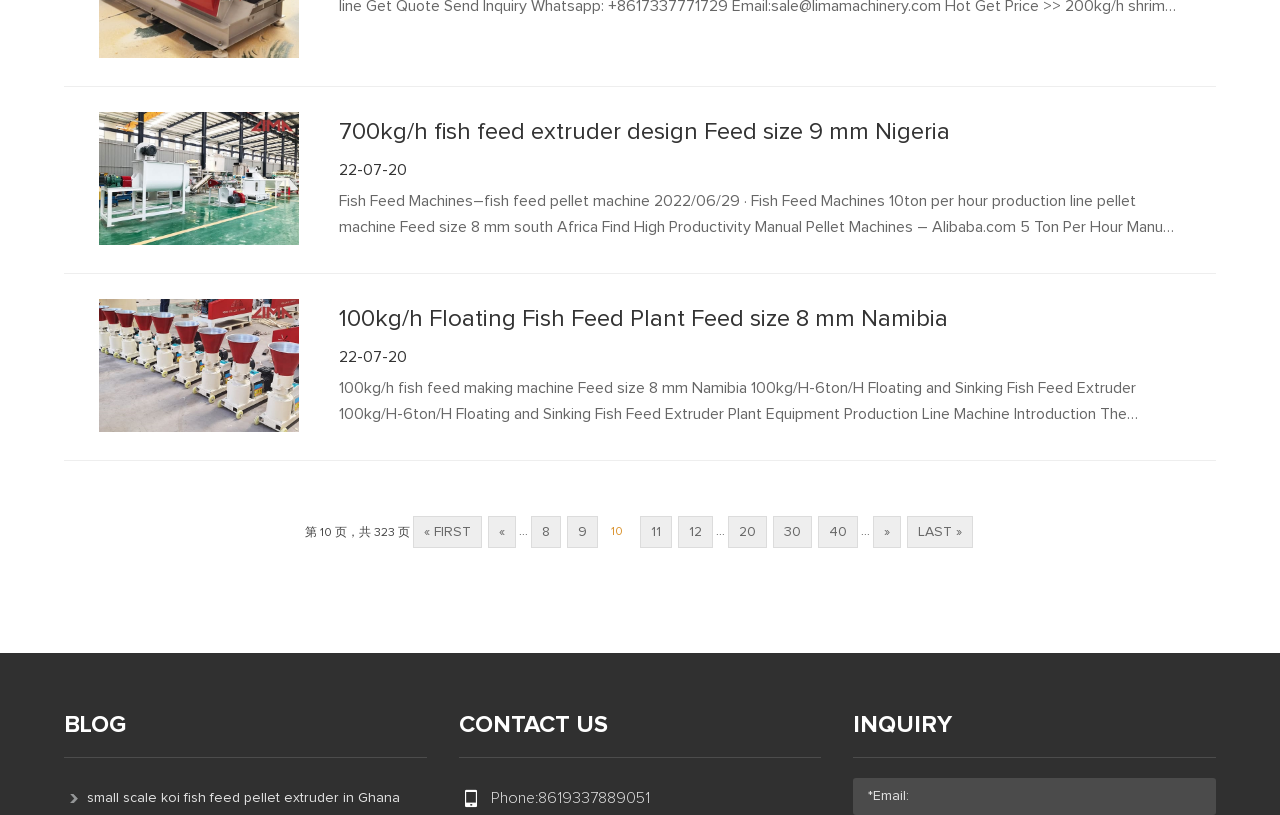How many links are there on the webpage?
Look at the screenshot and respond with one word or a short phrase.

14